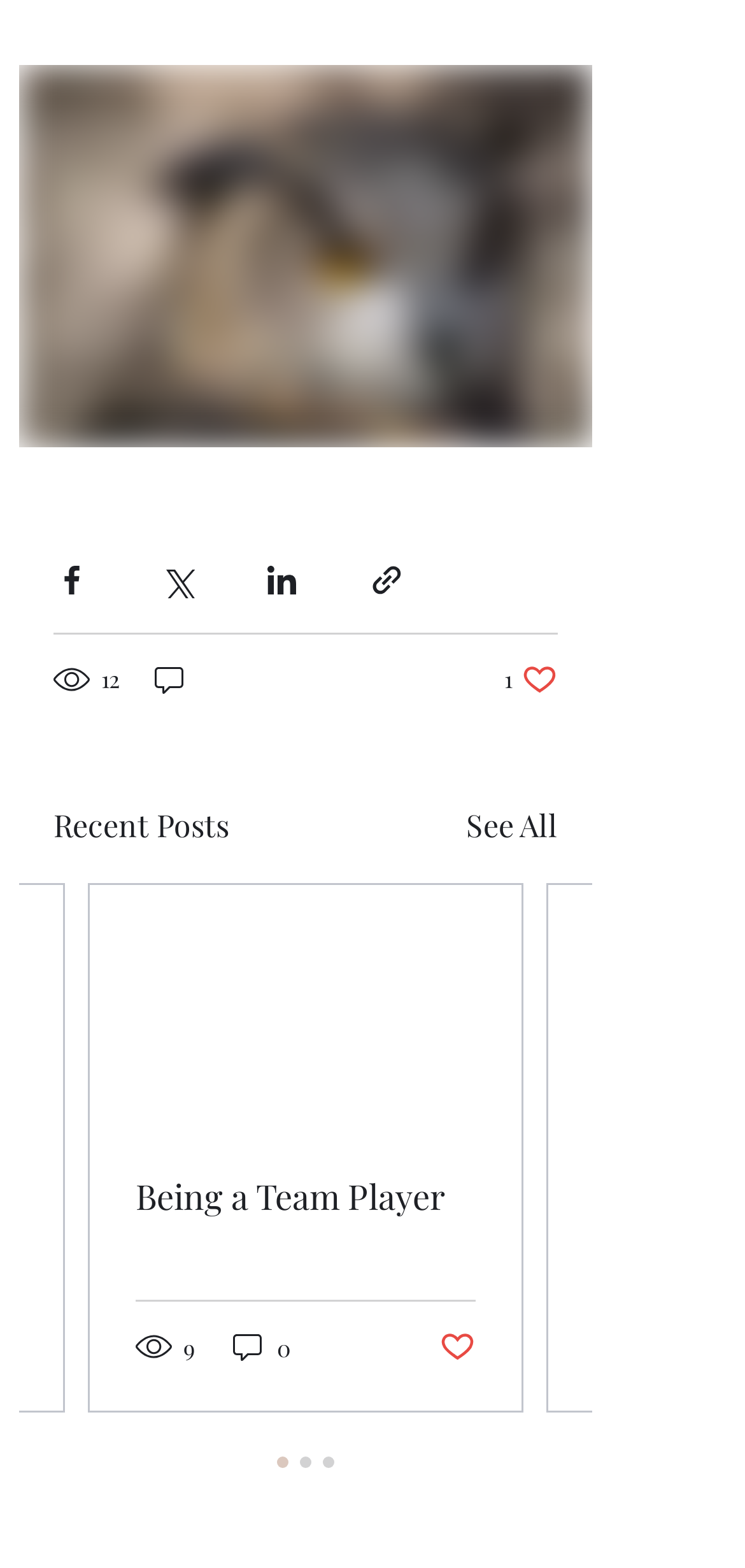What is the purpose of the buttons with social media icons?
Refer to the image and answer the question using a single word or phrase.

Share via social media